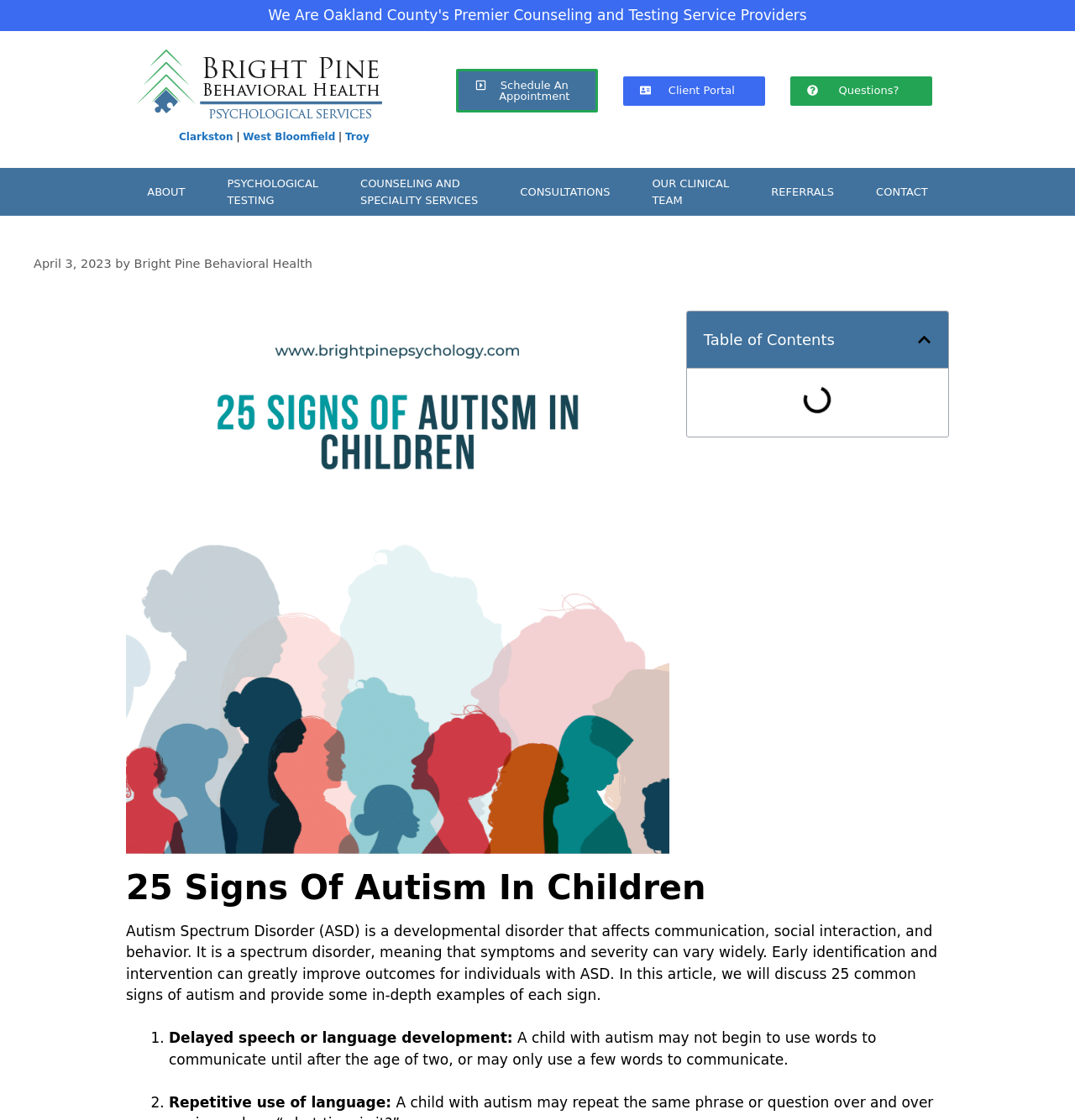Please determine the bounding box coordinates of the area that needs to be clicked to complete this task: 'Click the 'PSYCHOLOGICAL TESTING' link'. The coordinates must be four float numbers between 0 and 1, formatted as [left, top, right, bottom].

[0.192, 0.147, 0.316, 0.196]